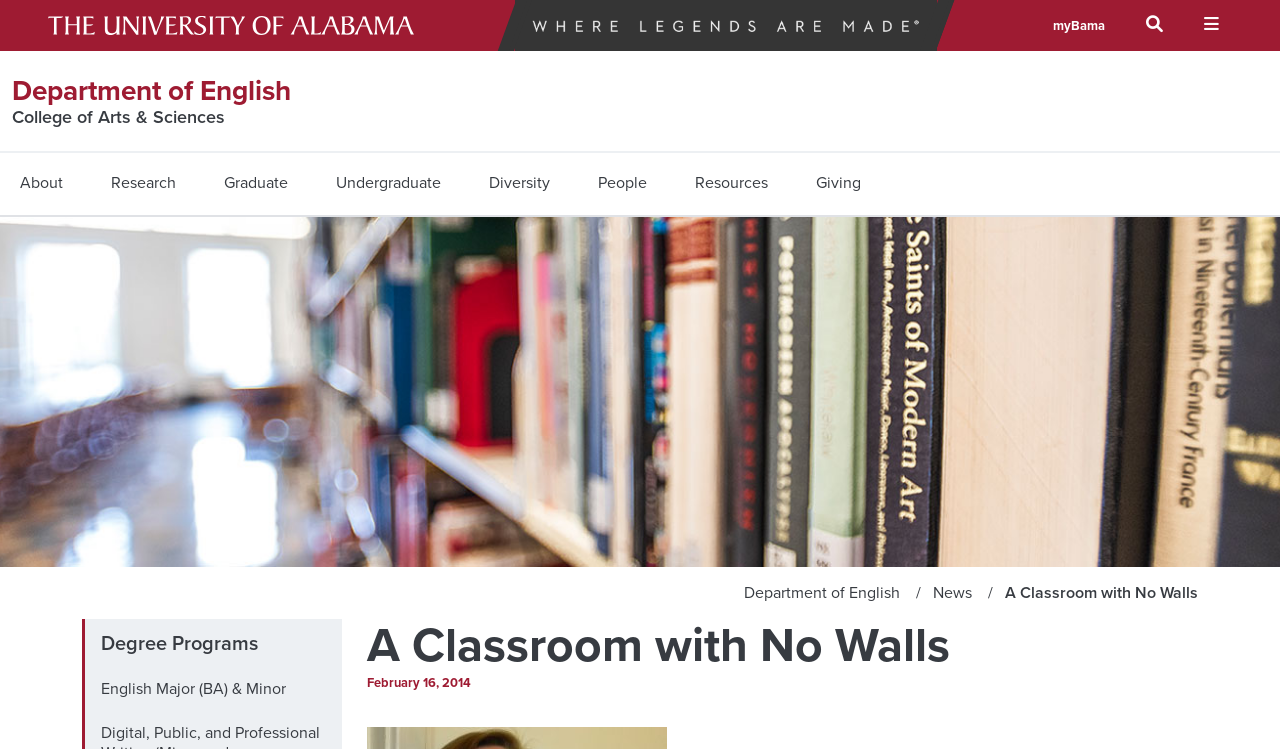Highlight the bounding box coordinates of the element that should be clicked to carry out the following instruction: "Explore About". The coordinates must be given as four float numbers ranging from 0 to 1, i.e., [left, top, right, bottom].

[0.009, 0.226, 0.055, 0.263]